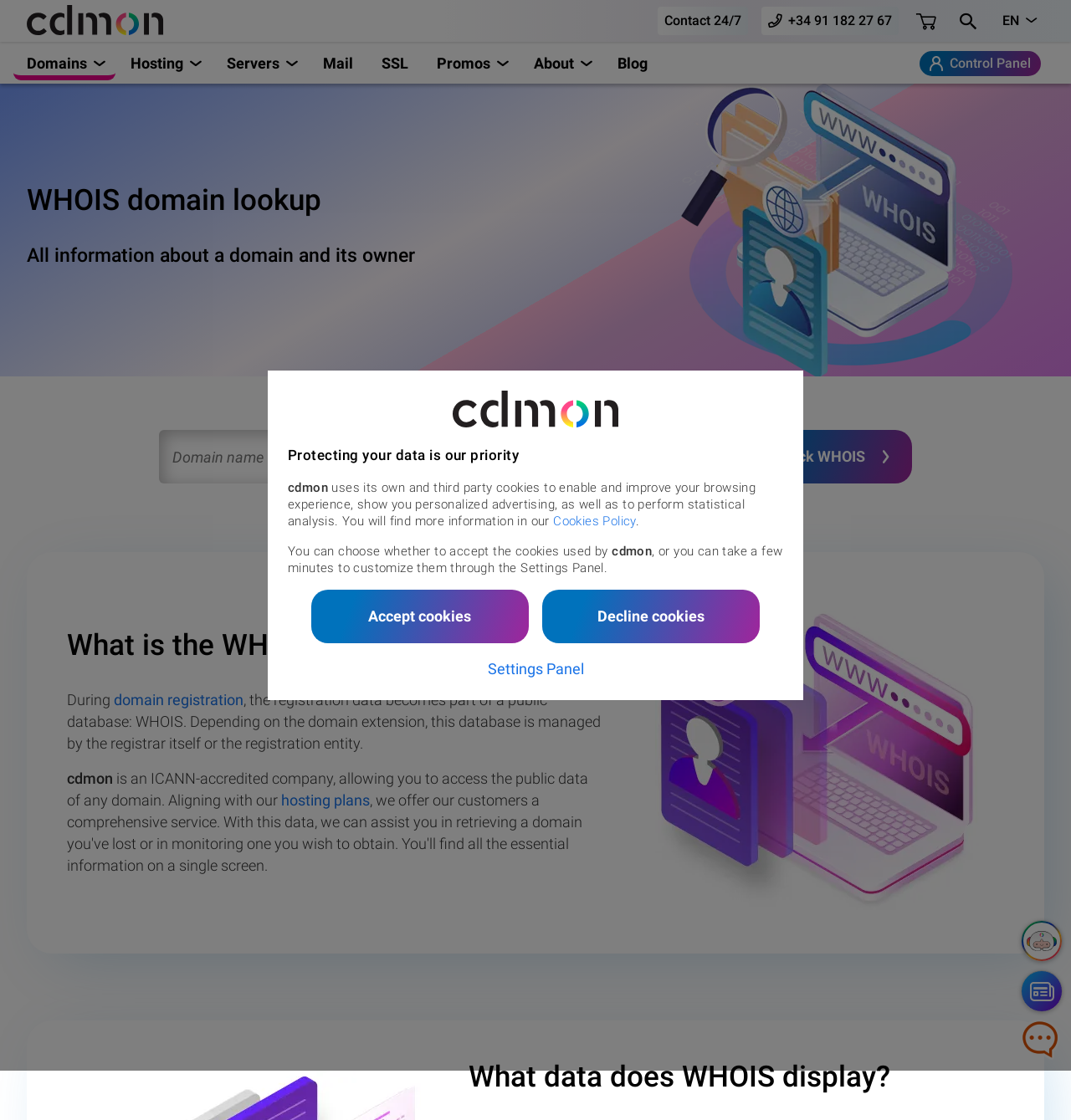Find the bounding box coordinates of the element to click in order to complete the given instruction: "Check WHOIS."

[0.702, 0.384, 0.852, 0.432]